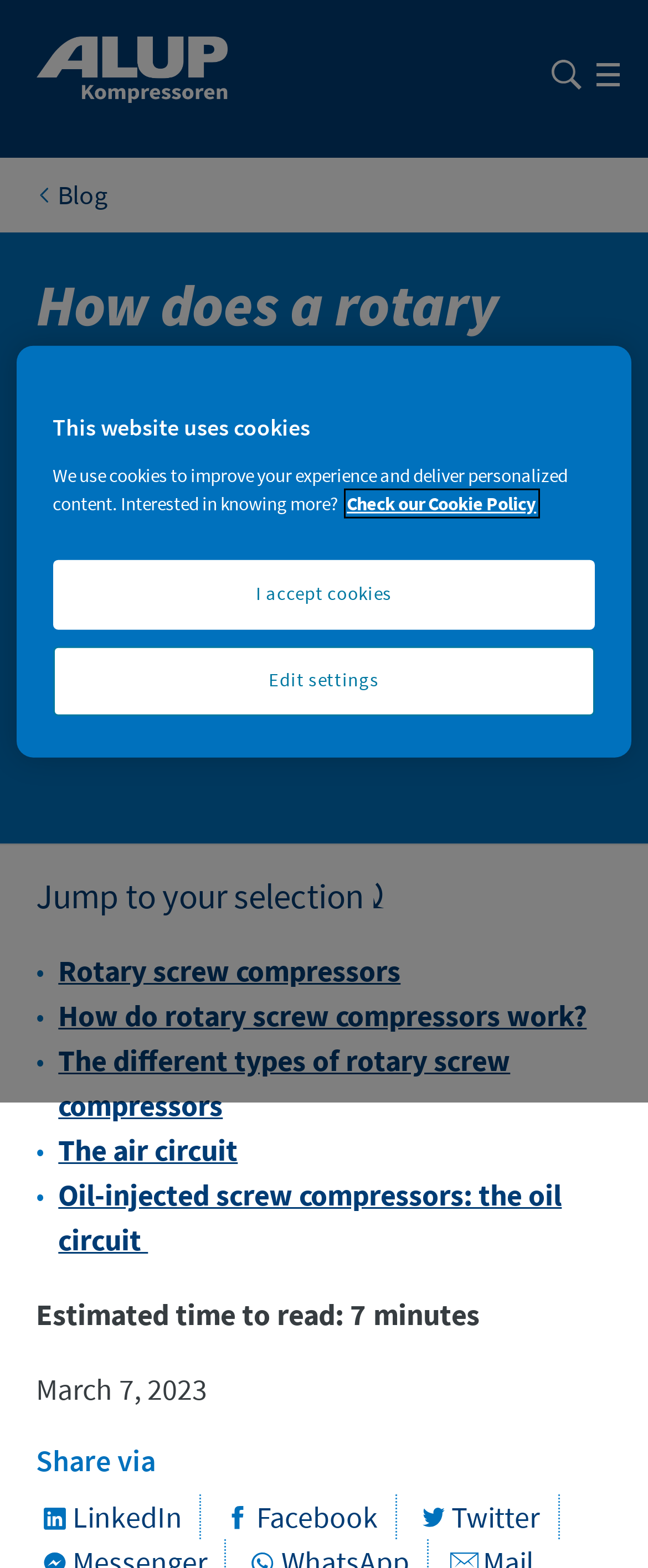Please provide a detailed answer to the question below by examining the image:
What are the social media platforms to share this blog?

I found these options by looking at the links under the 'Share via' heading, which include LinkedIn, Facebook, and Twitter.